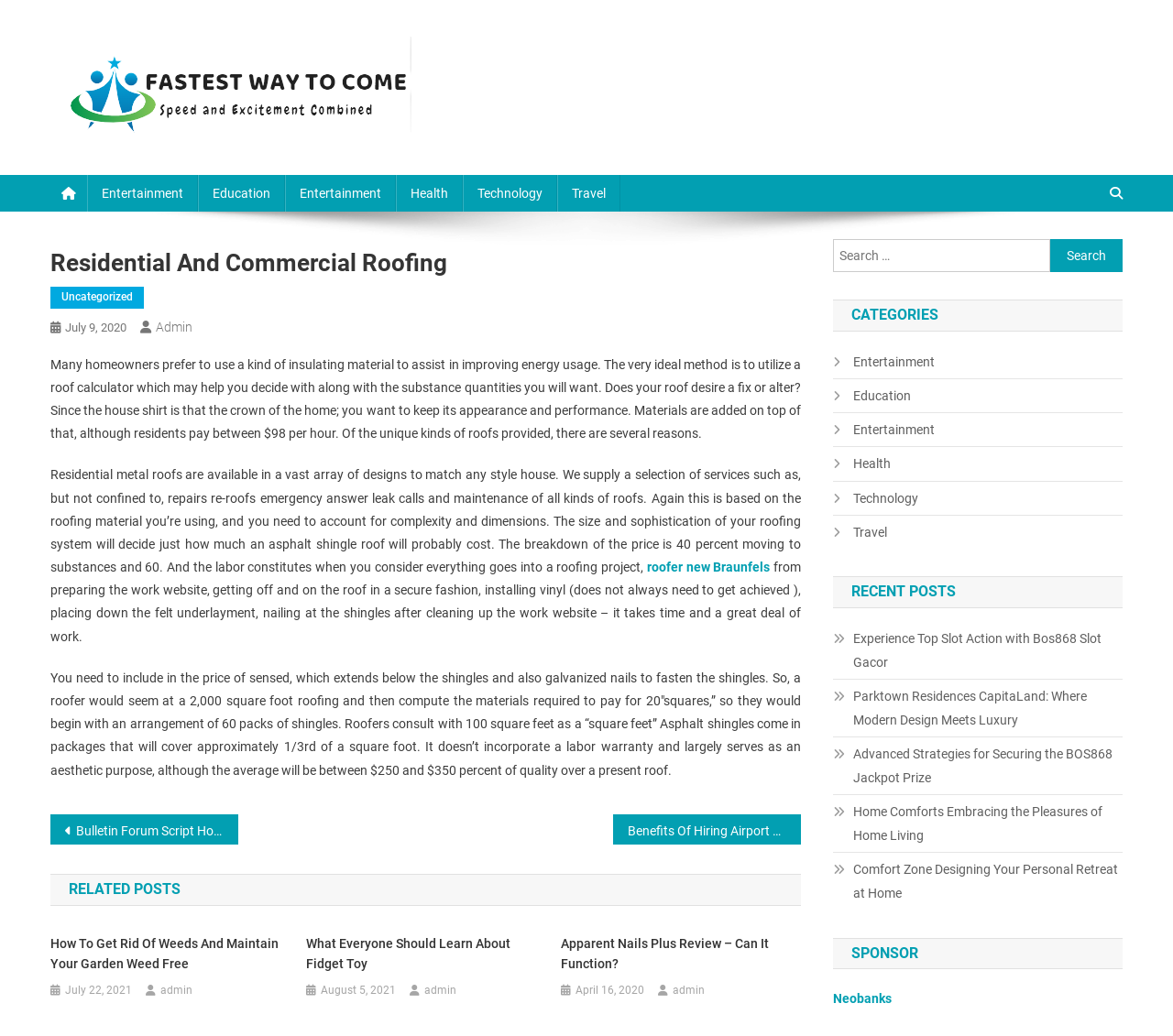Specify the bounding box coordinates of the area to click in order to follow the given instruction: "Click on the 'Entertainment' category."

[0.074, 0.169, 0.169, 0.204]